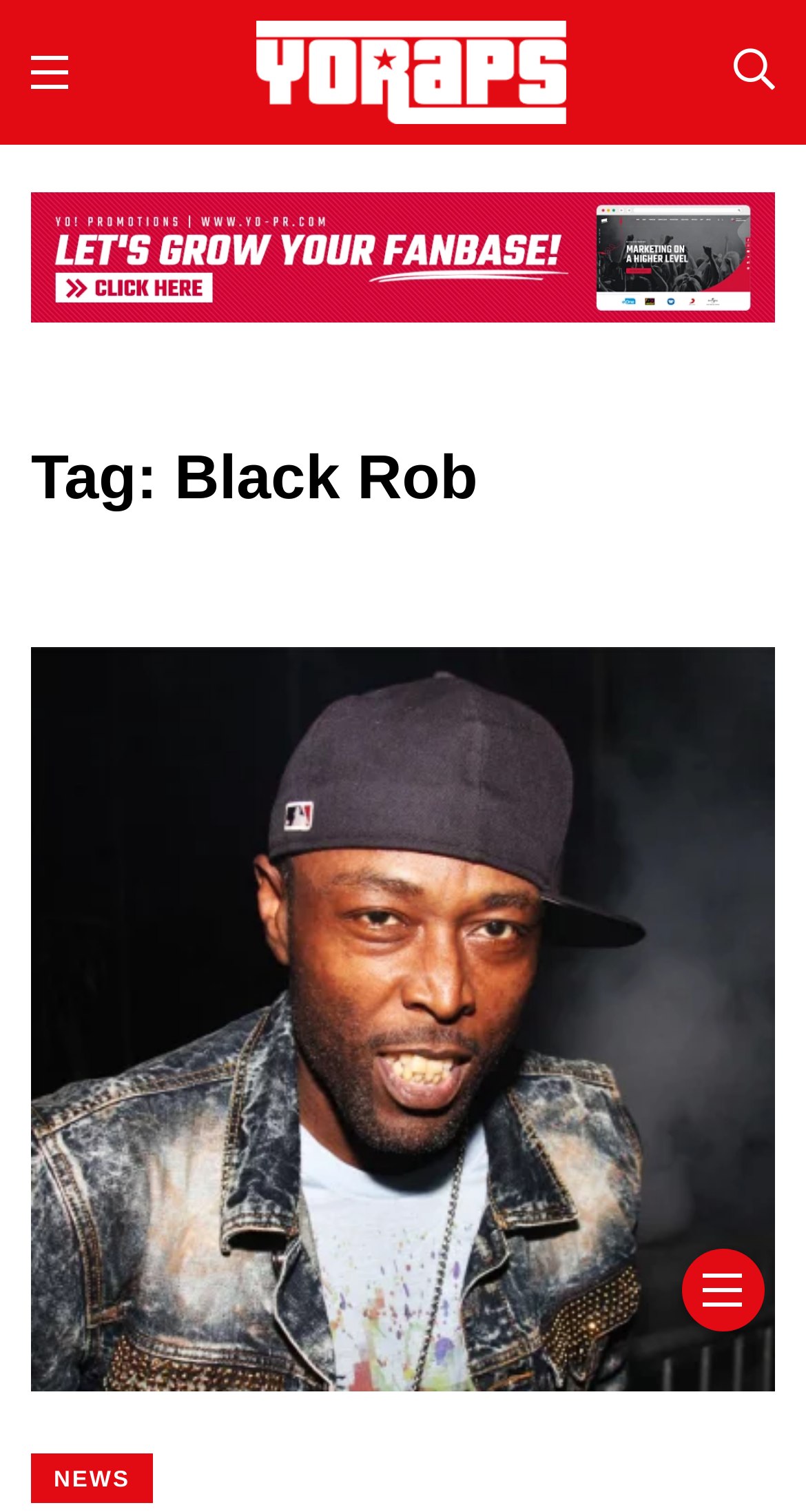What is the category of the webpage?
From the screenshot, provide a brief answer in one word or phrase.

Entertainment